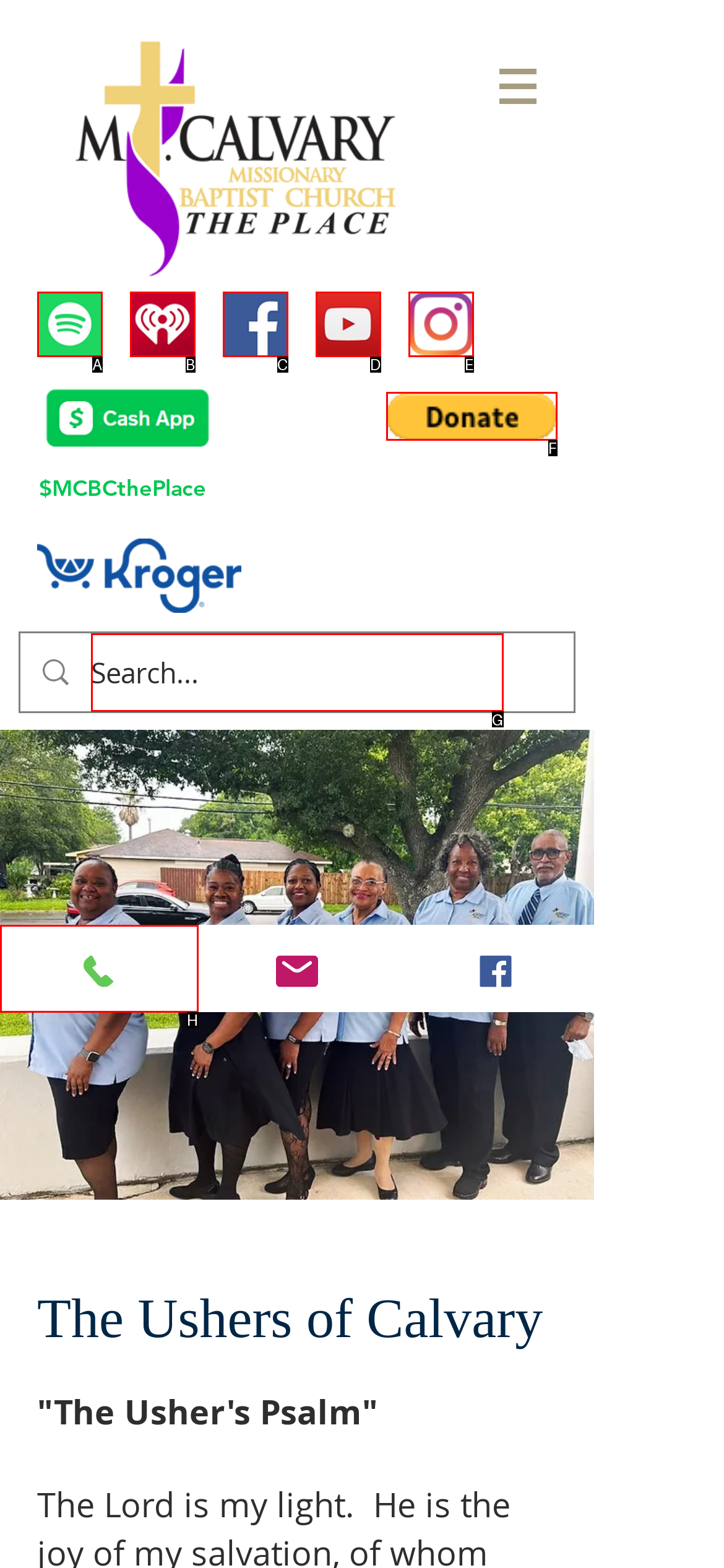From the available options, which lettered element should I click to complete this task: find out more about cookie policy?

None